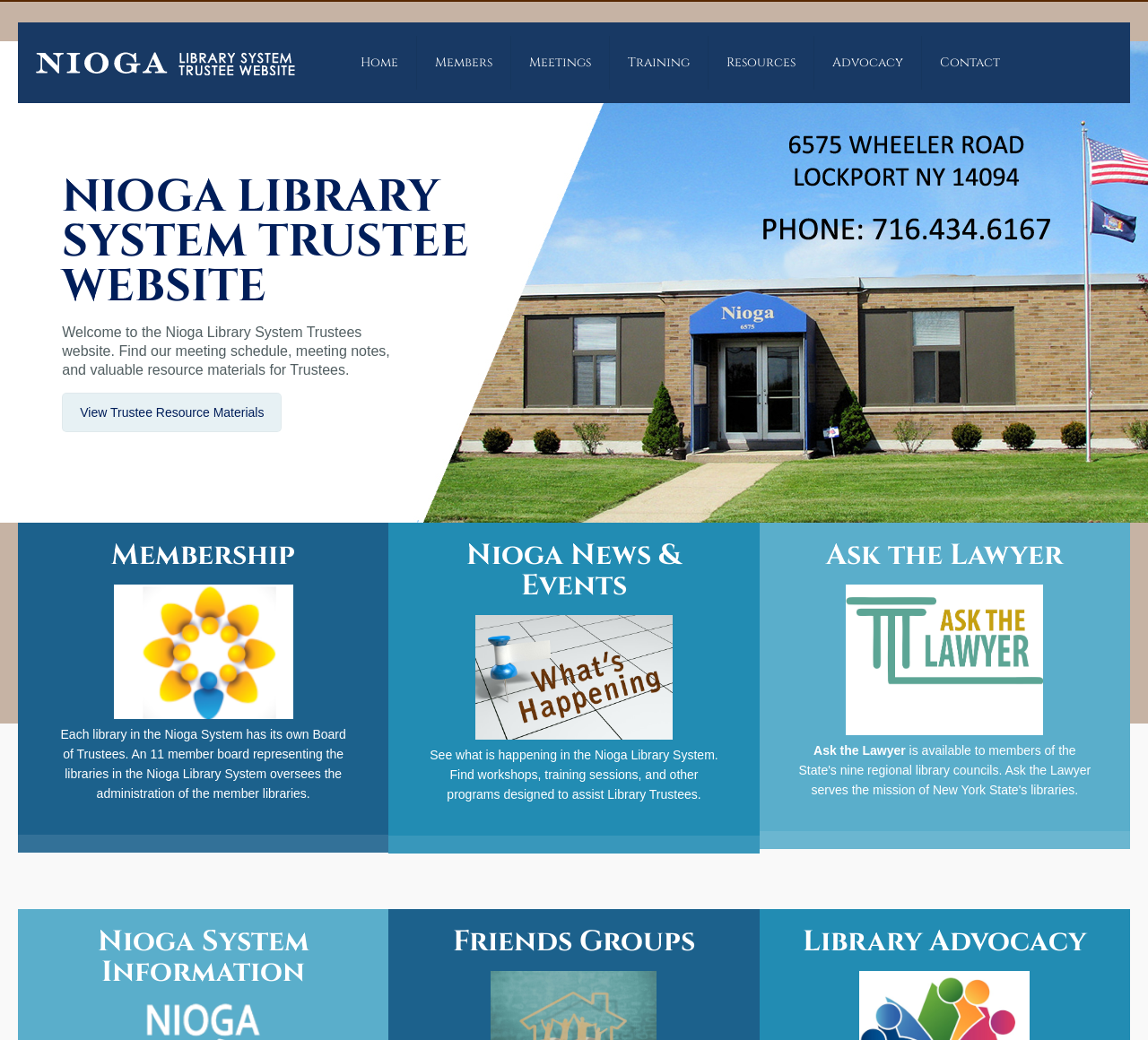How many main sections are on this webpage?
Please give a detailed and elaborate answer to the question.

By analyzing the webpage's structure, I counted 7 main sections: Information for Nioga Library System Trustees, Membership, Nioga News & Events, Ask the Lawyer, Nioga System Information, Friends Groups, and Library Advocacy.